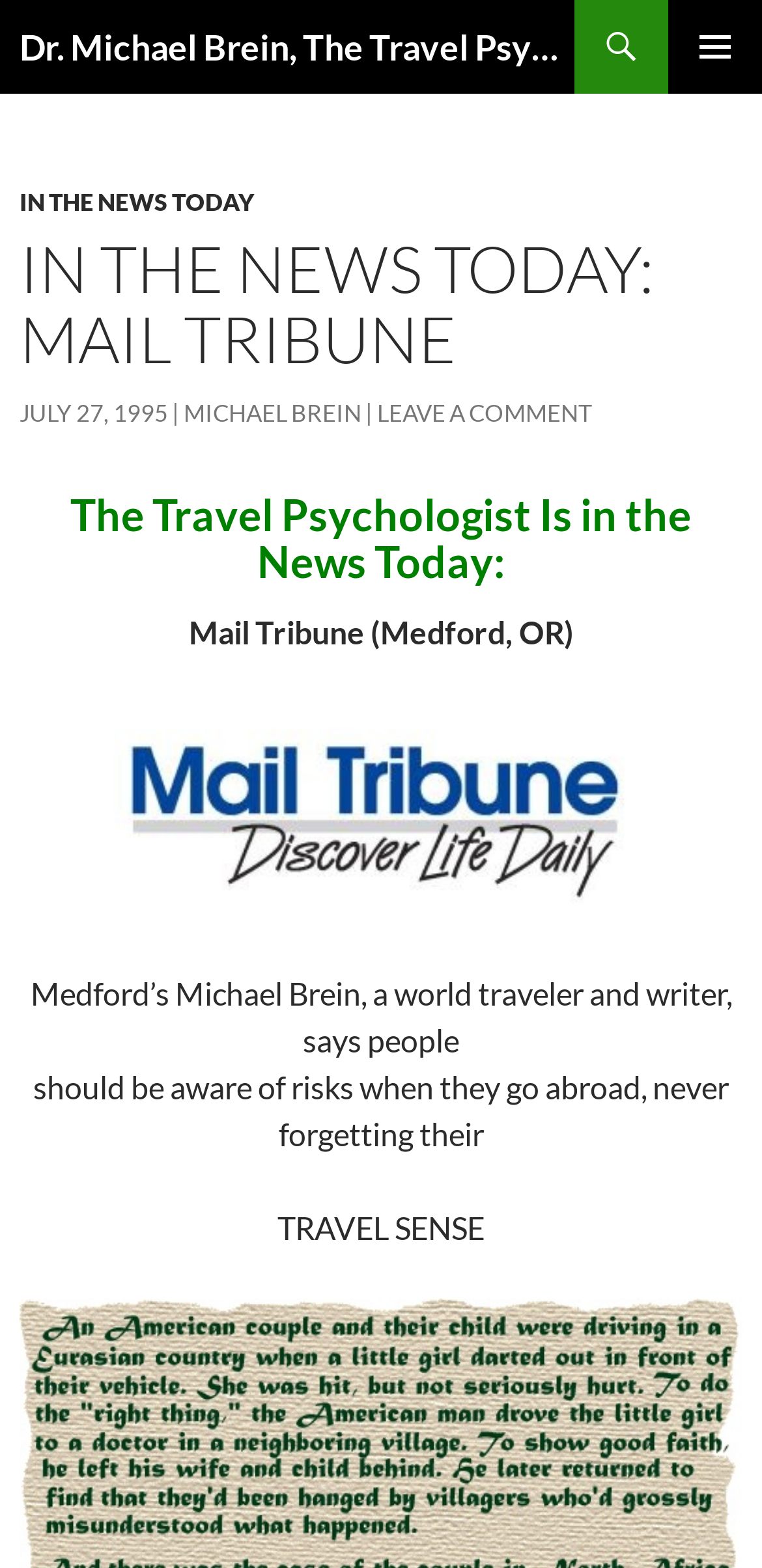Could you provide the bounding box coordinates for the portion of the screen to click to complete this instruction: "View the image"?

[0.115, 0.504, 0.885, 0.528]